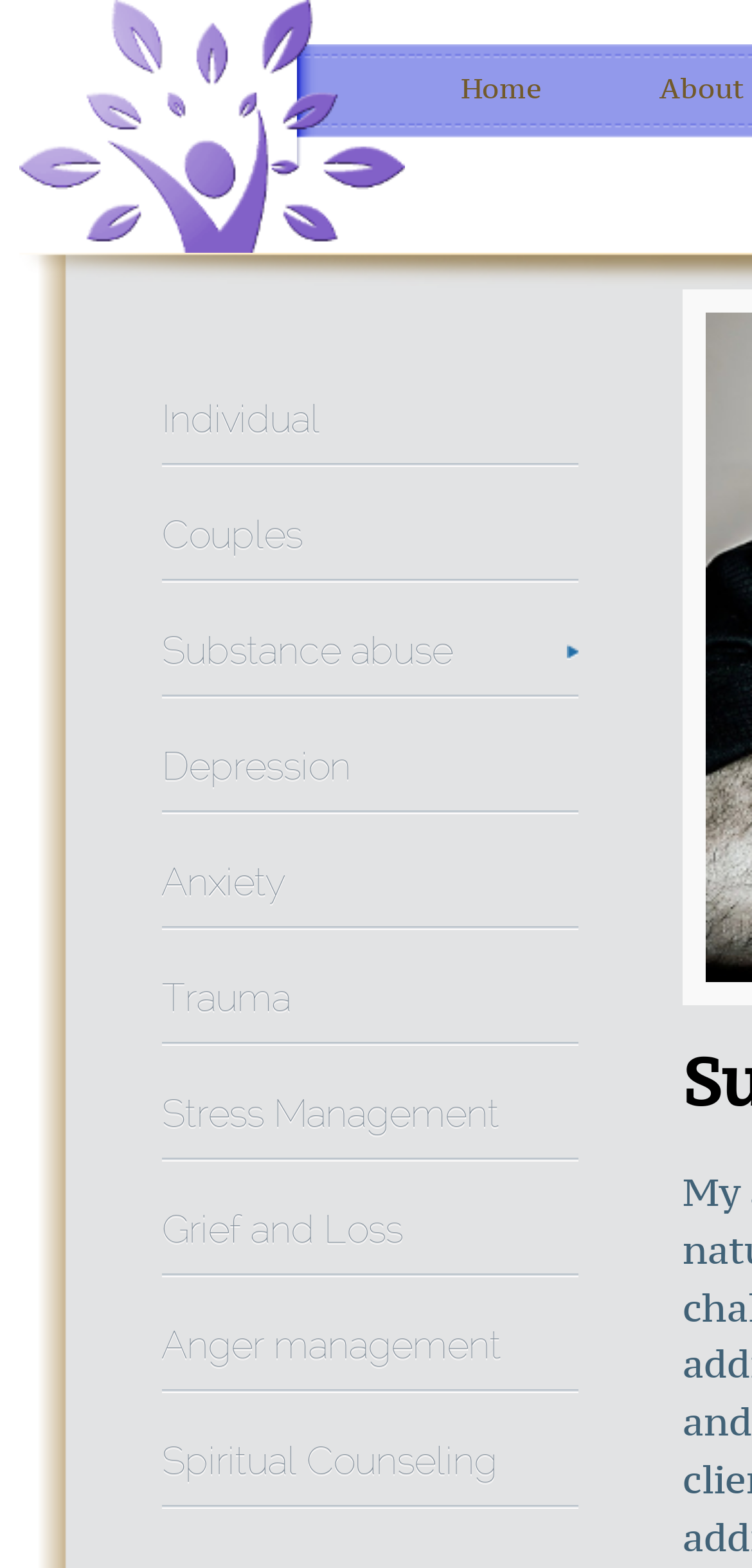Please identify the bounding box coordinates of the element's region that I should click in order to complete the following instruction: "Read 'FEATURED POSTS'". The bounding box coordinates consist of four float numbers between 0 and 1, i.e., [left, top, right, bottom].

None